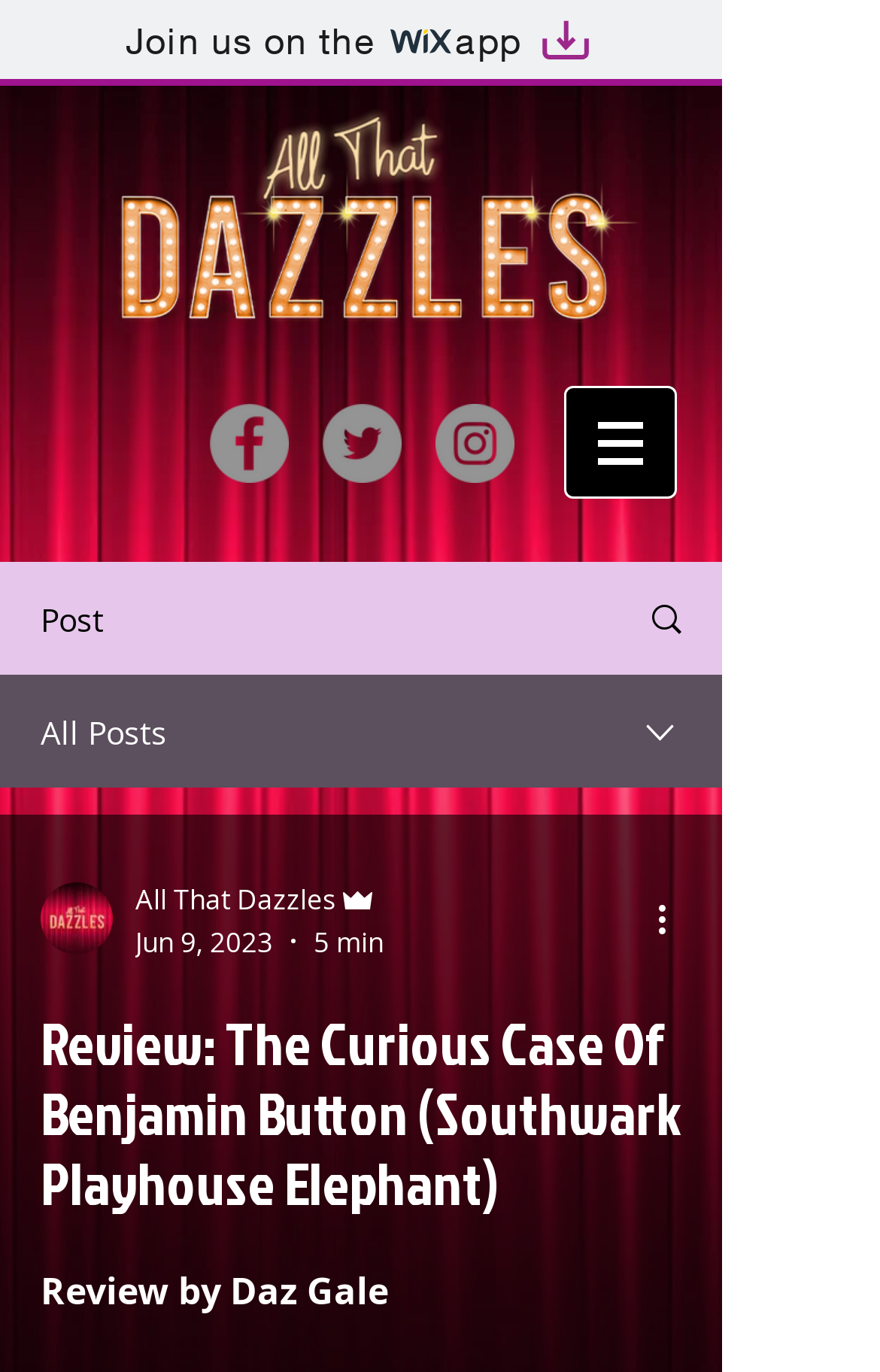Determine the bounding box coordinates of the clickable region to follow the instruction: "View more actions".

[0.738, 0.65, 0.8, 0.689]